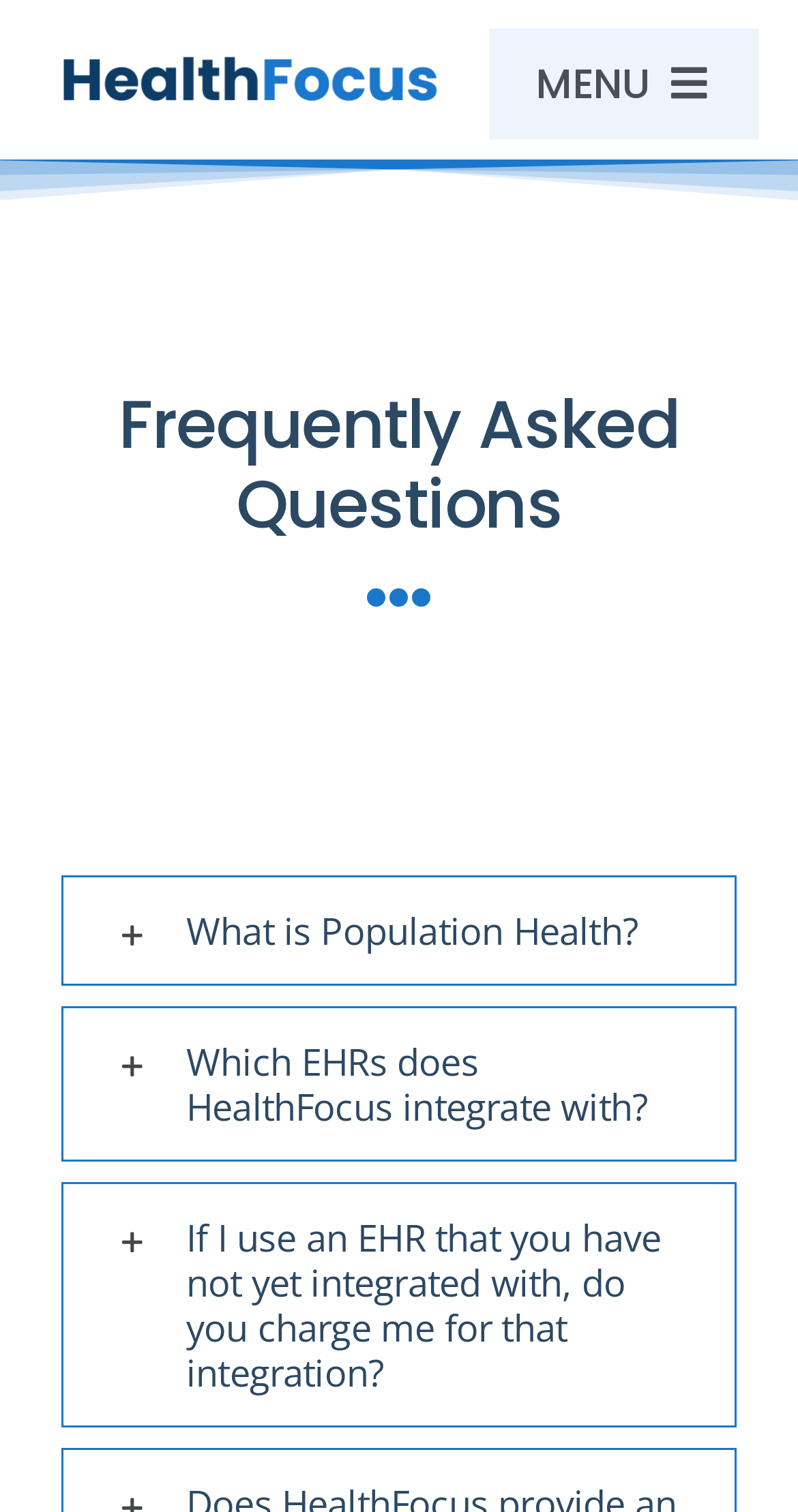Pinpoint the bounding box coordinates of the clickable area needed to execute the instruction: "Go to Home page". The coordinates should be specified as four float numbers between 0 and 1, i.e., [left, top, right, bottom].

[0.0, 0.092, 1.0, 0.18]